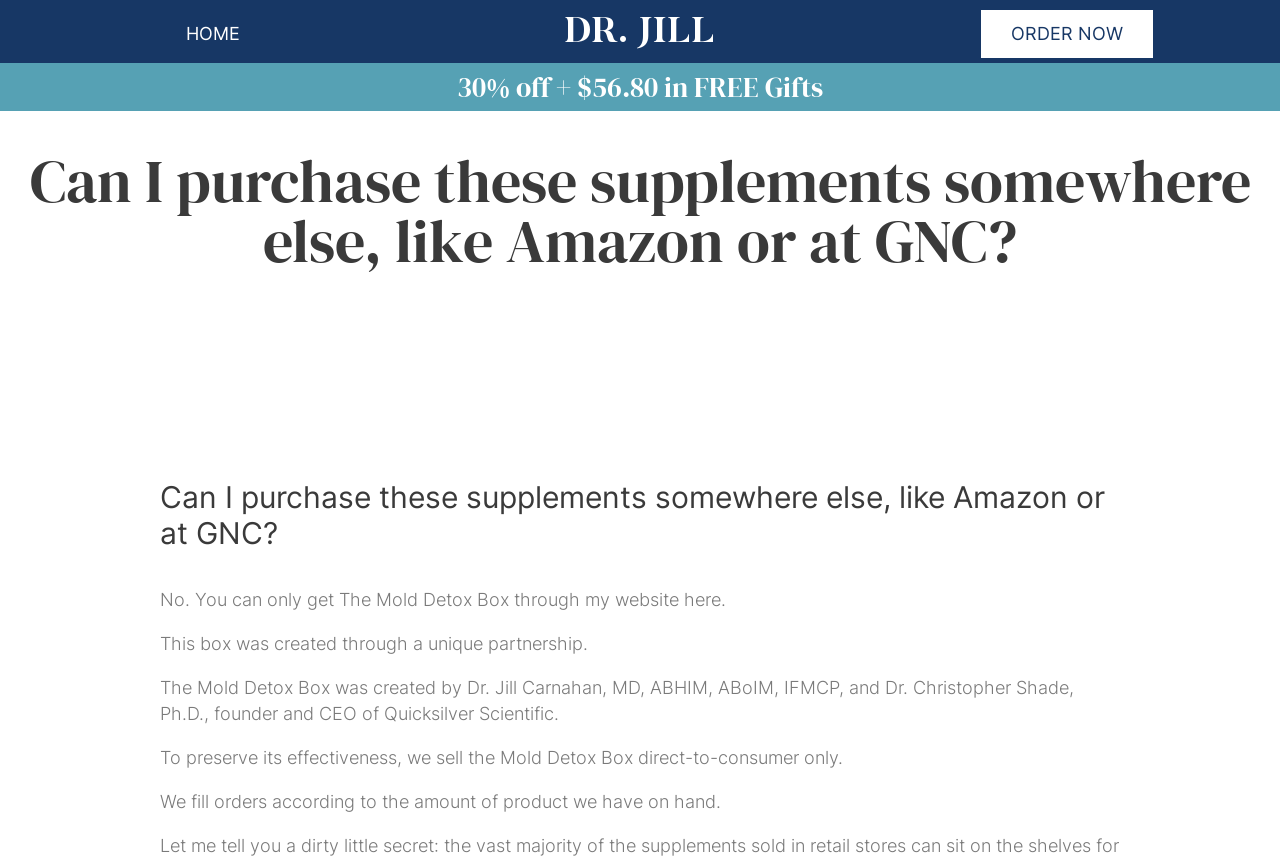Consider the image and give a detailed and elaborate answer to the question: 
Can I purchase the Mold Detox Box from other retailers?

The webpage clearly states that the Mold Detox Box is only available on this website and cannot be purchased from other retailers like Amazon or GNC. This information is provided in the text 'No. You can only get The Mold Detox Box through my website here.'